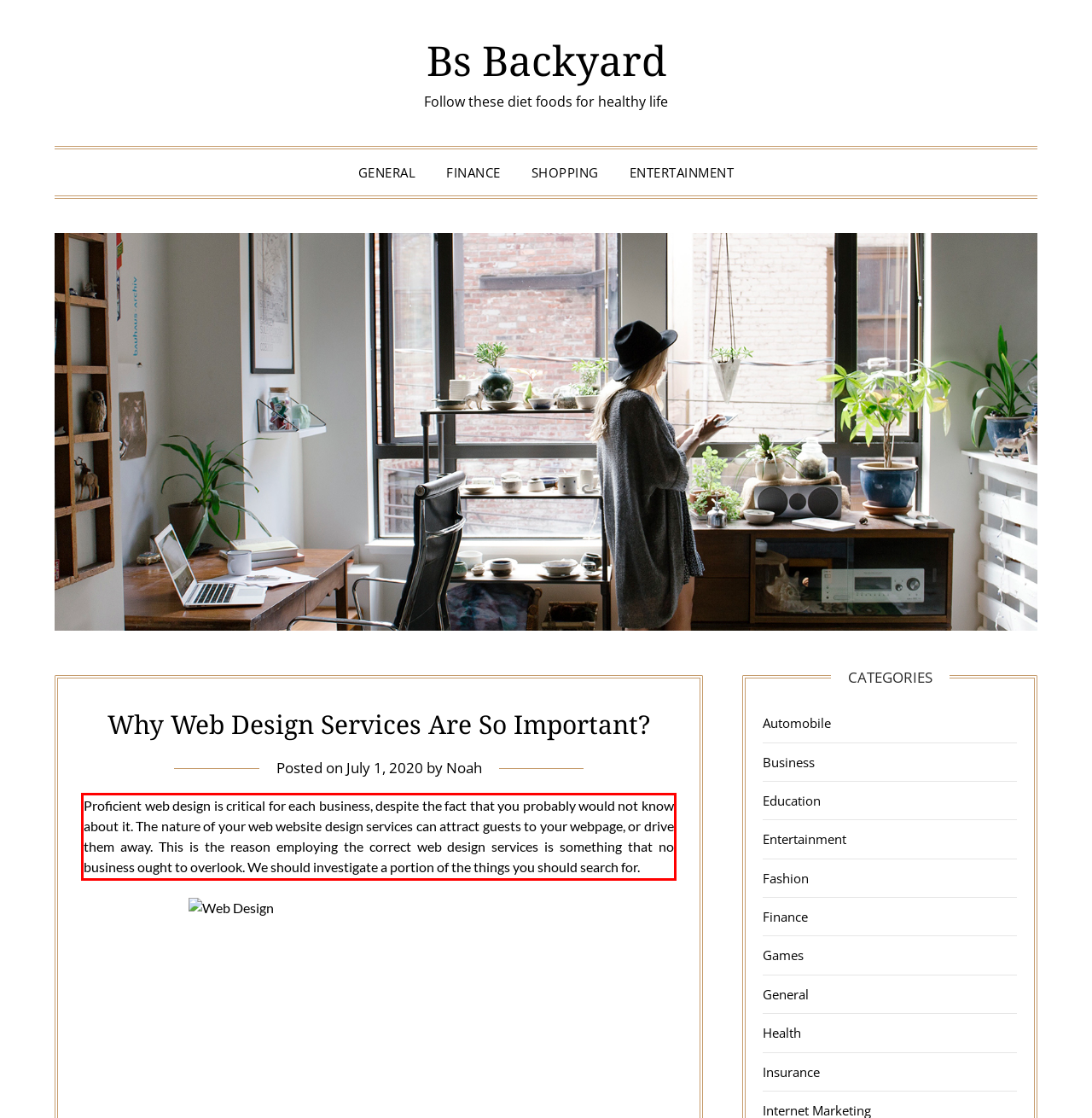Given the screenshot of a webpage, identify the red rectangle bounding box and recognize the text content inside it, generating the extracted text.

Proficient web design is critical for each business, despite the fact that you probably would not know about it. The nature of your web website design services can attract guests to your webpage, or drive them away. This is the reason employing the correct web design services is something that no business ought to overlook. We should investigate a portion of the things you should search for.